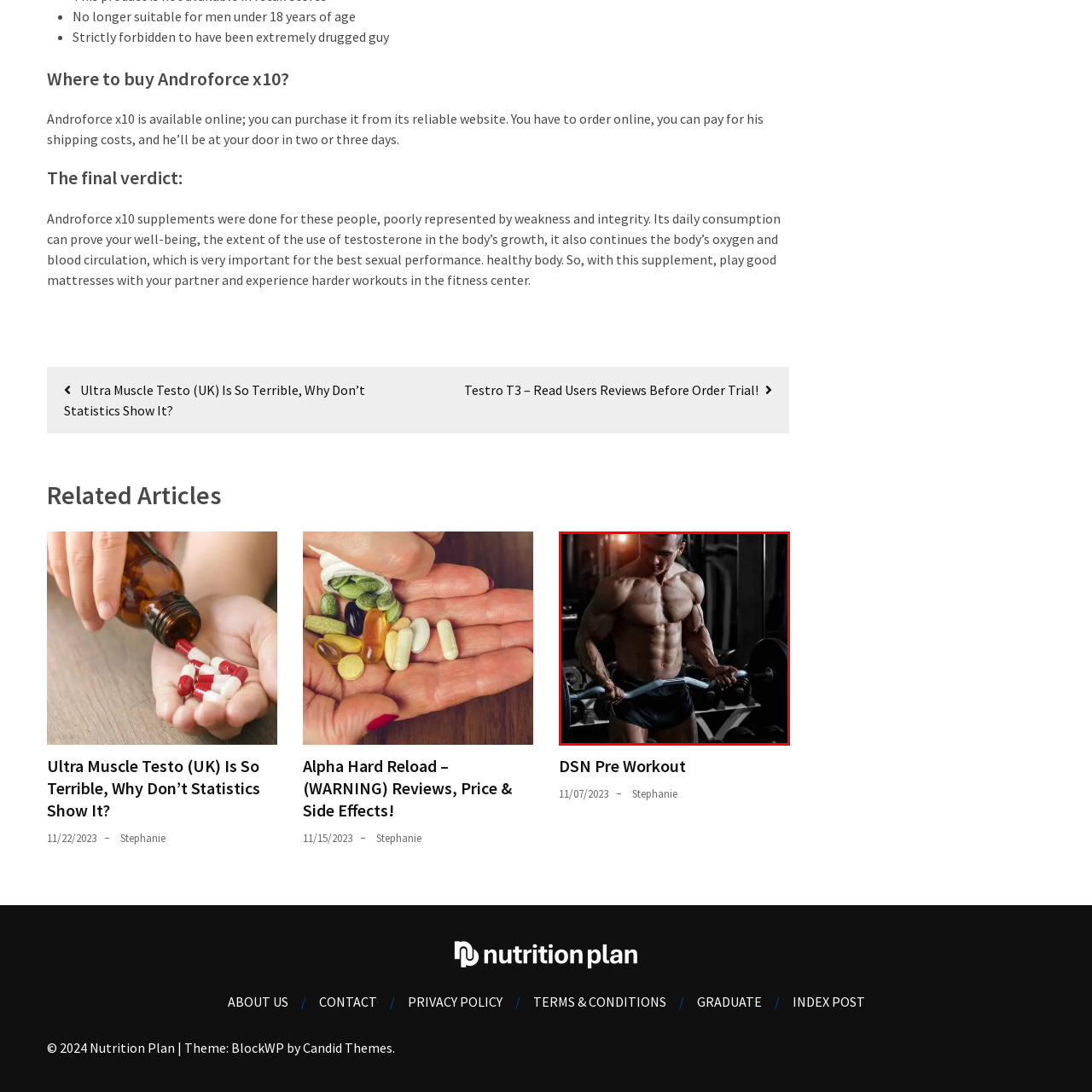Give a detailed account of the scene depicted in the image inside the red rectangle.

A muscular man is focused on his workout in a dimly lit gym, showcasing impressive physique and dedication to fitness. He is performing a bicep curl with a barbell, highlighting well-defined muscles in his arms, chest, and abs. The background features a selection of weights, emphasizing the gym environment. The lighting accentuates his chiseled form, inspiring viewers to pursue their own fitness goals. This imagery represents strength, determination, and the commitment required to achieve physical excellence.